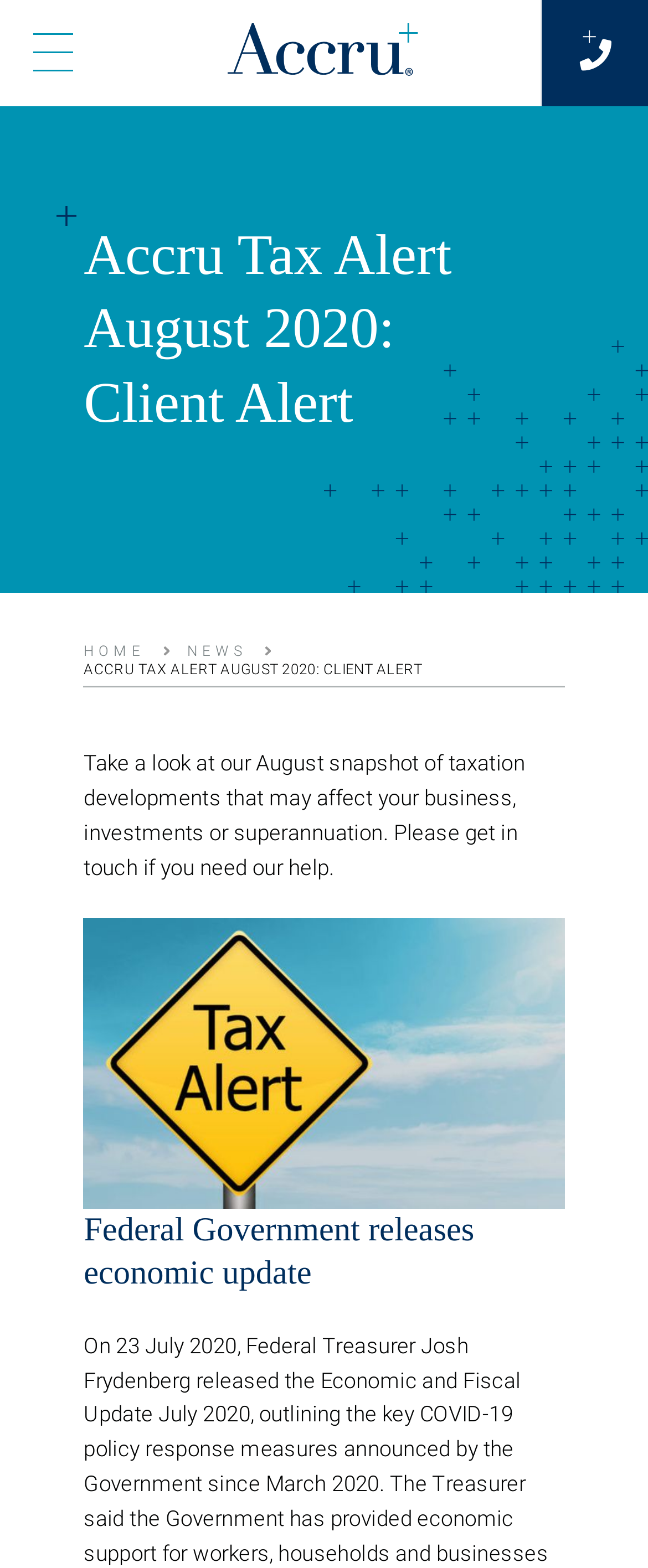How many main menu items are there?
Using the image, respond with a single word or phrase.

2